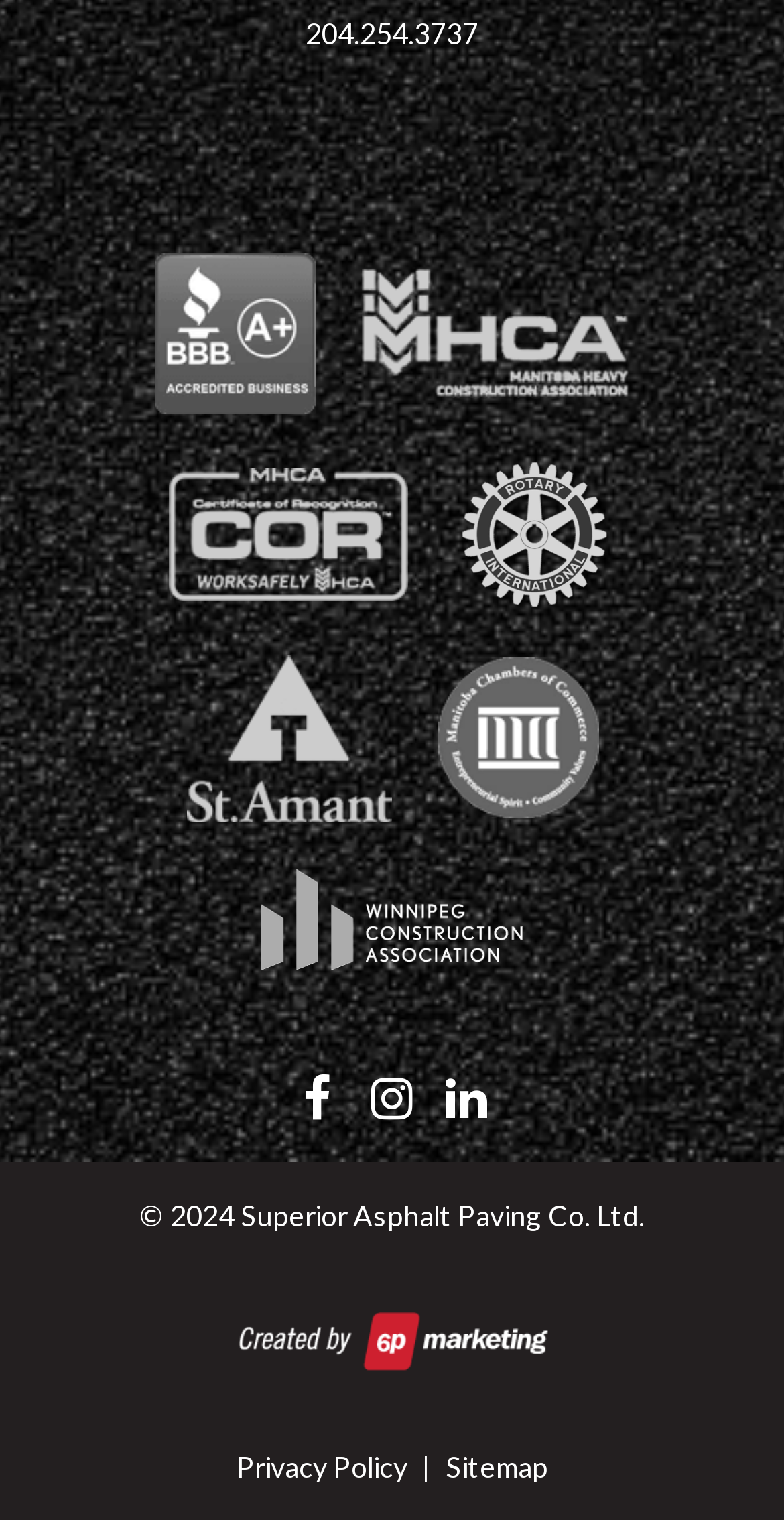Please mark the bounding box coordinates of the area that should be clicked to carry out the instruction: "Click on the link to TVN무료".

None